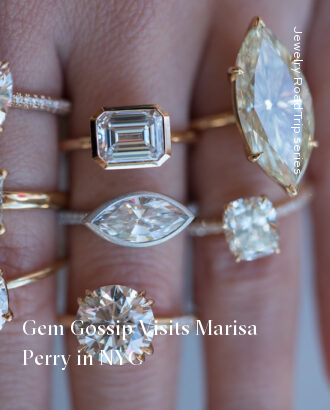Where was Marisa Perry visited?
Using the image provided, answer with just one word or phrase.

NYC